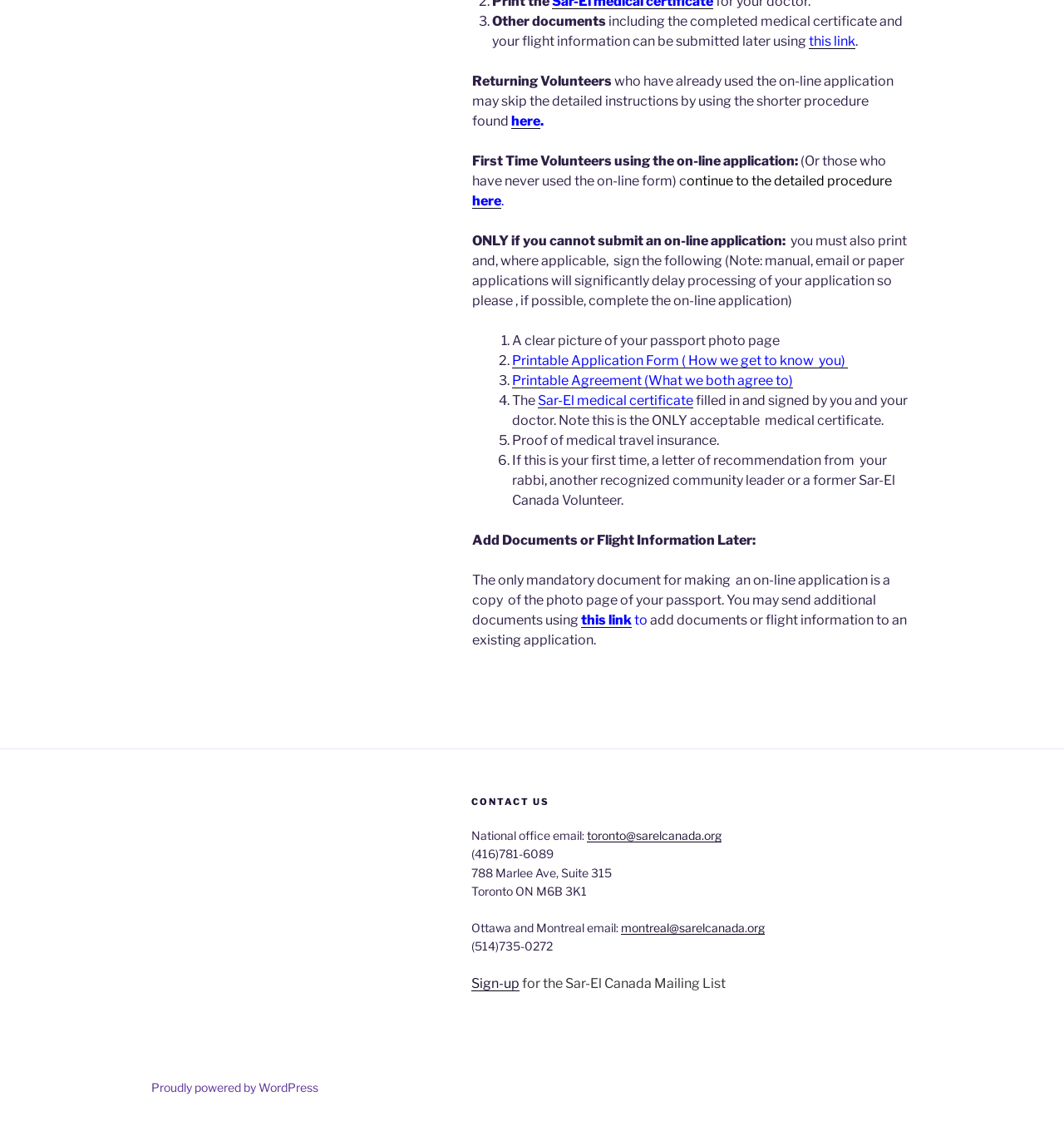Respond with a single word or phrase to the following question:
What is the sixth document required for the application?

Letter of recommendation